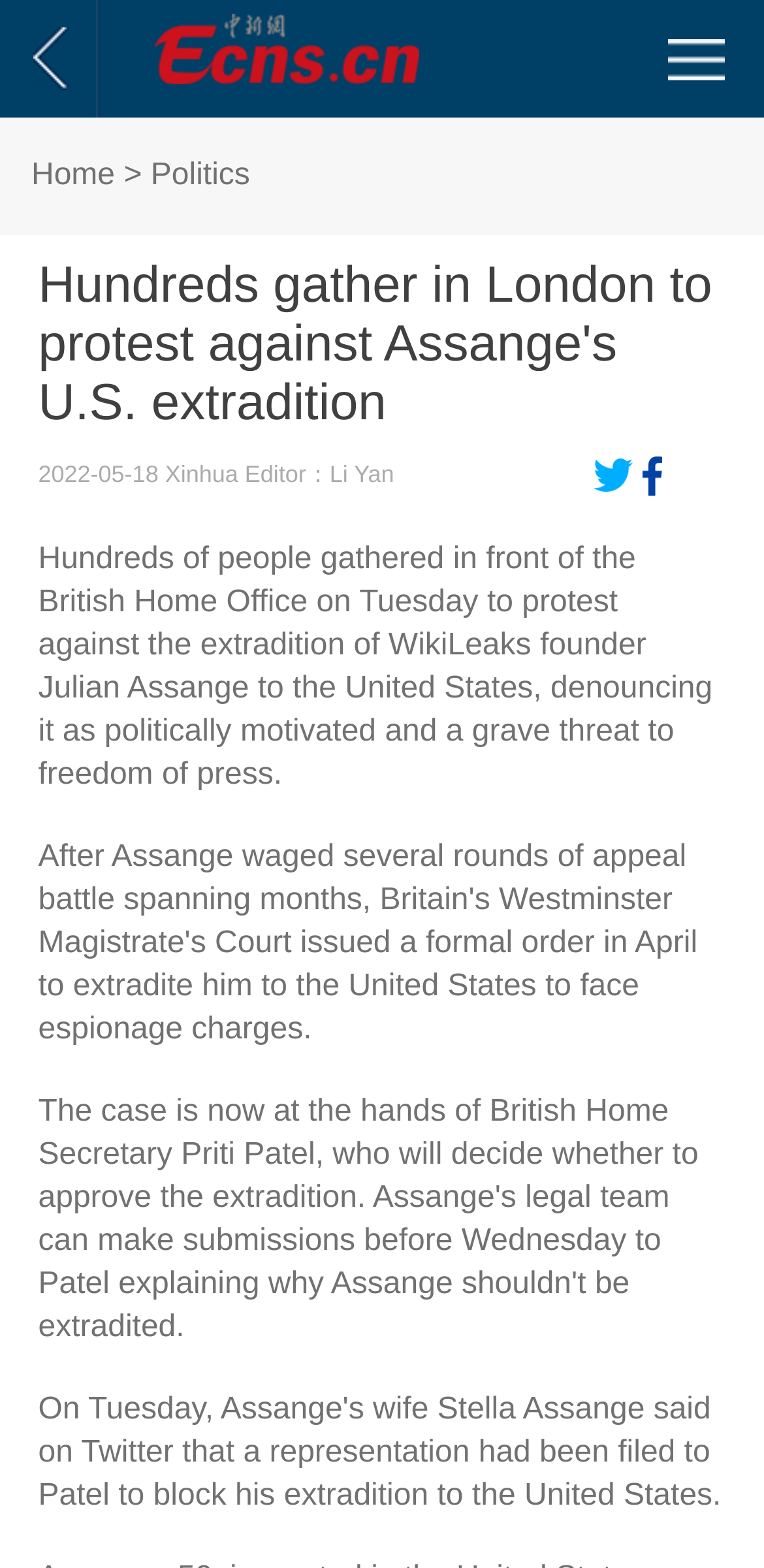Predict the bounding box of the UI element based on the description: "Online Title Ordering Washington, DC". The coordinates should be four float numbers between 0 and 1, formatted as [left, top, right, bottom].

None